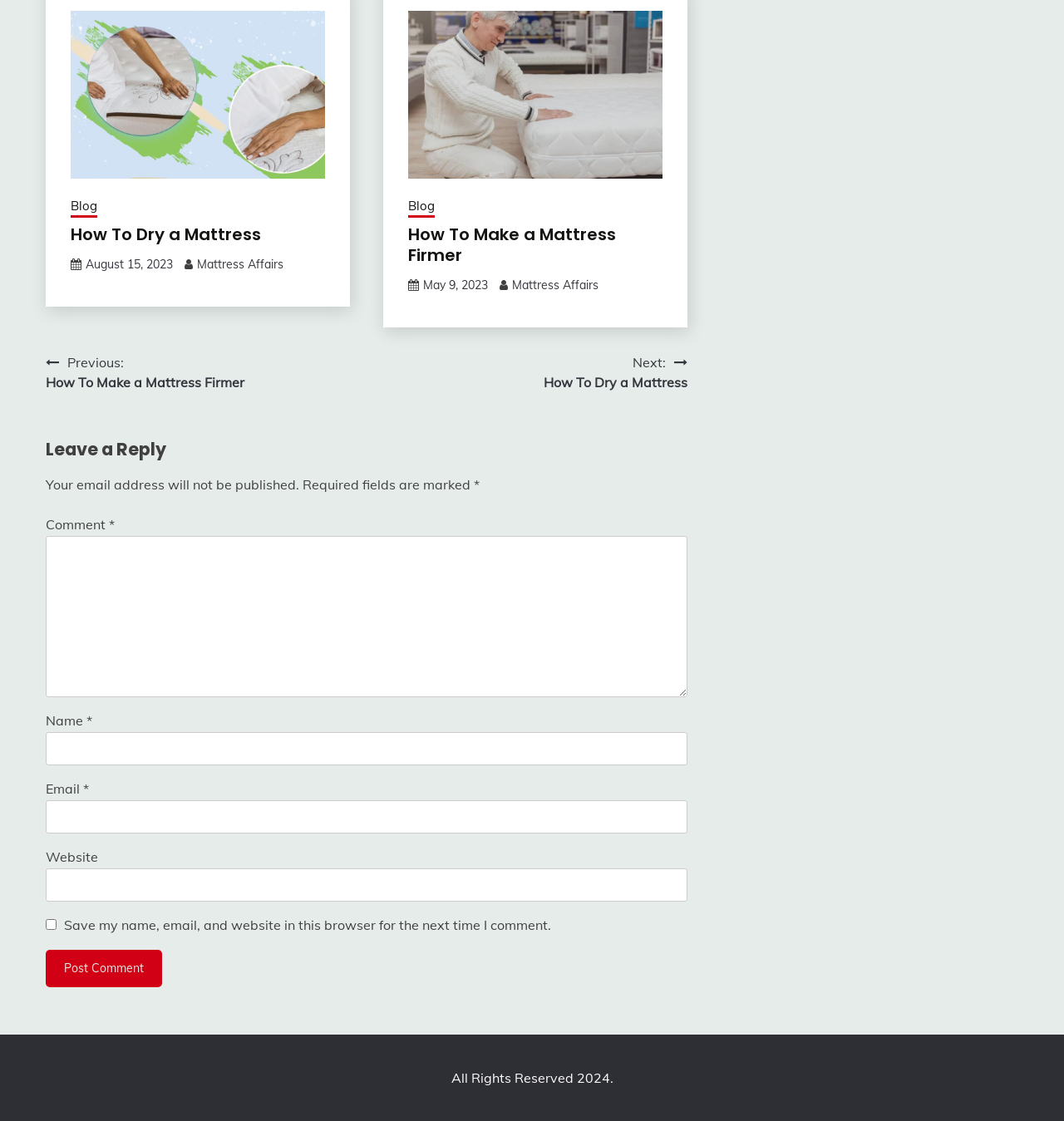Identify the bounding box coordinates for the UI element described as: "parent_node: Name * name="author"".

[0.043, 0.653, 0.646, 0.683]